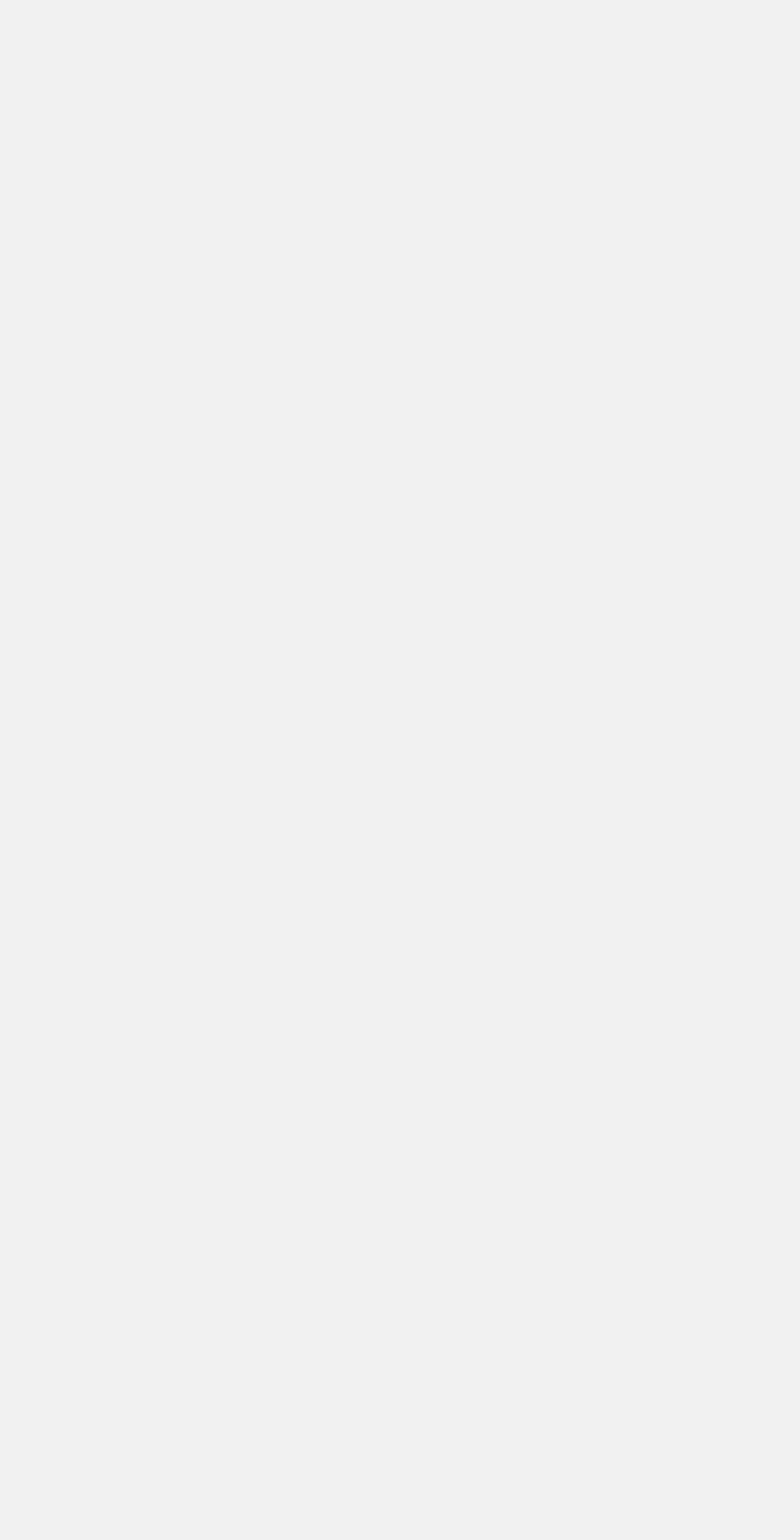Identify the bounding box coordinates for the UI element mentioned here: "Proudly powered by WordPress". Provide the coordinates as four float values between 0 and 1, i.e., [left, top, right, bottom].

[0.077, 0.957, 0.544, 0.98]